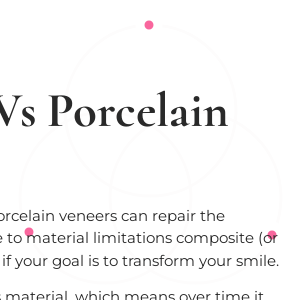What can cause color changes in composite veneers?
Refer to the image and provide a thorough answer to the question.

The image explains that the porous nature of composite material can lead to noticeable color changes over time, especially with regular consumption of beverages like tea, coffee, and red wine, which suggests that these substances can cause discoloration in composite veneers.